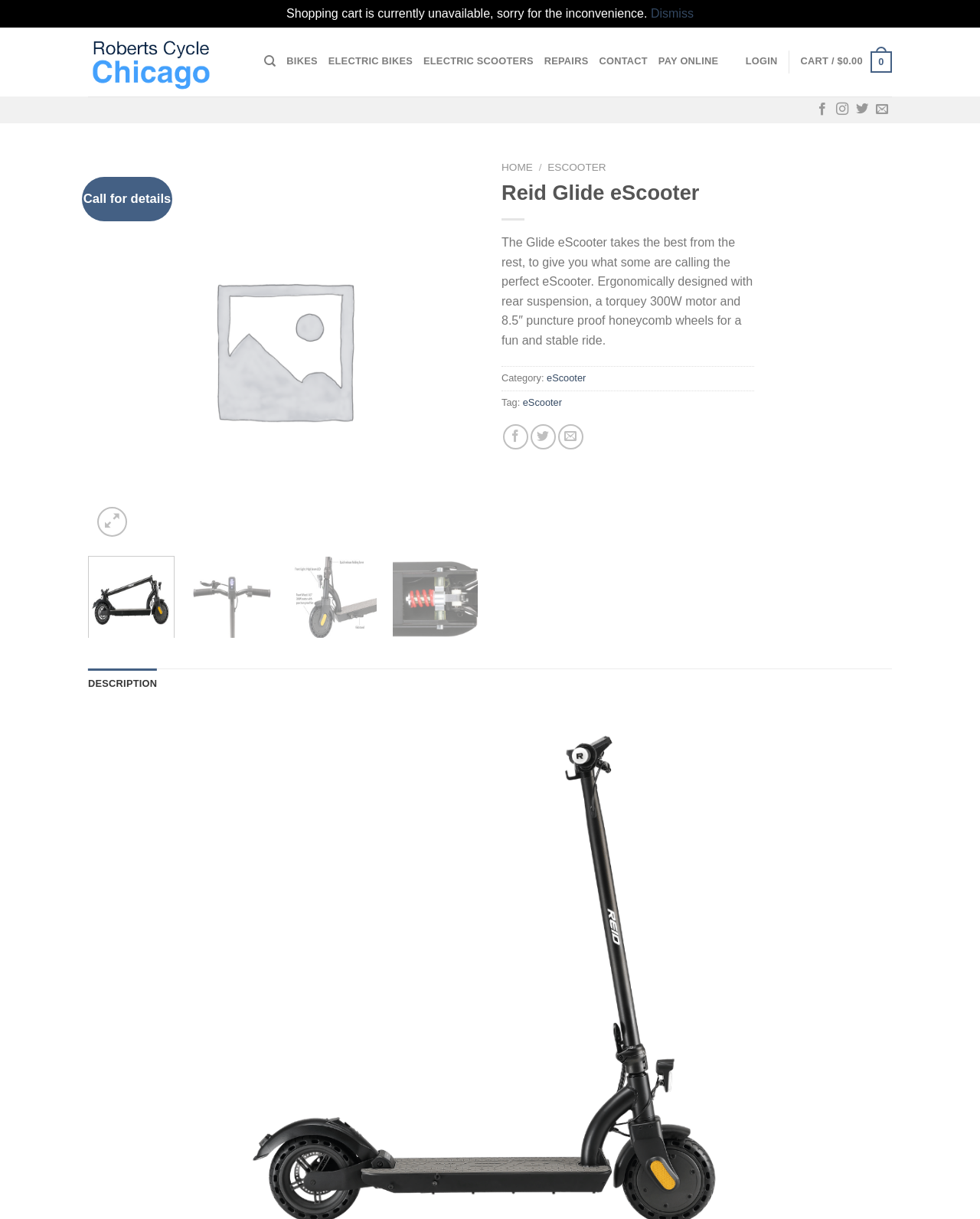Please identify the primary heading on the webpage and return its text.

Reid Glide eScooter